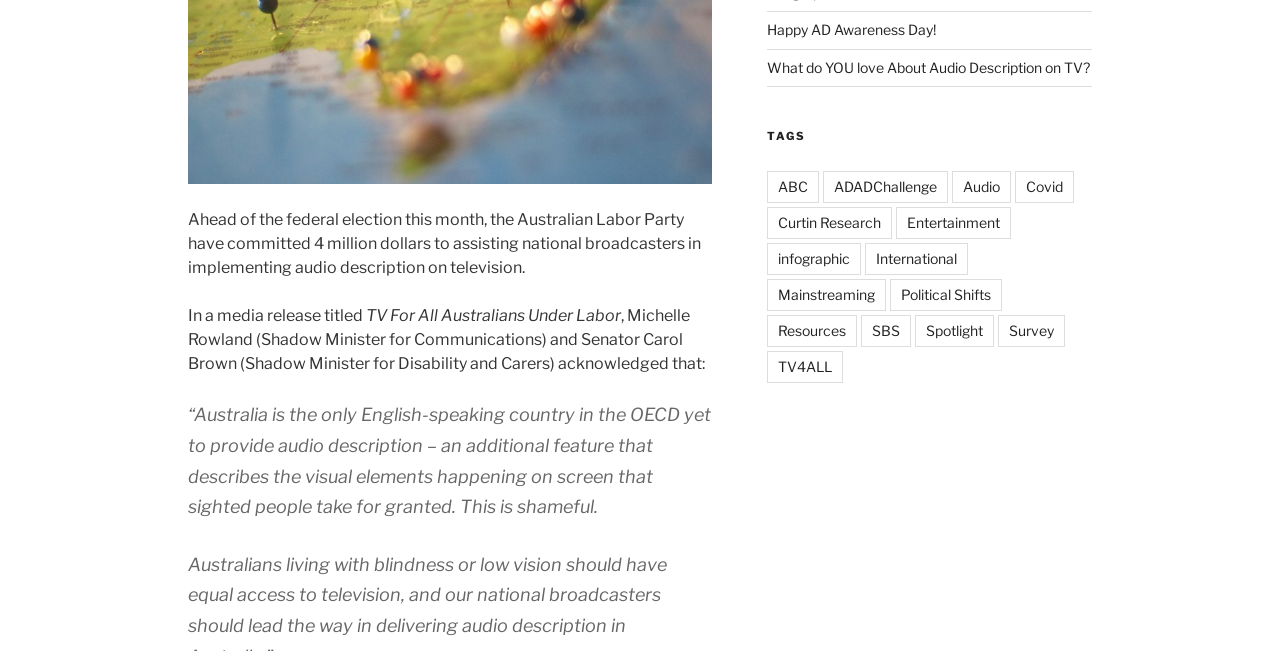Determine the bounding box coordinates of the UI element that matches the following description: "Happy AD Awareness Day!". The coordinates should be four float numbers between 0 and 1 in the format [left, top, right, bottom].

[0.599, 0.033, 0.731, 0.059]